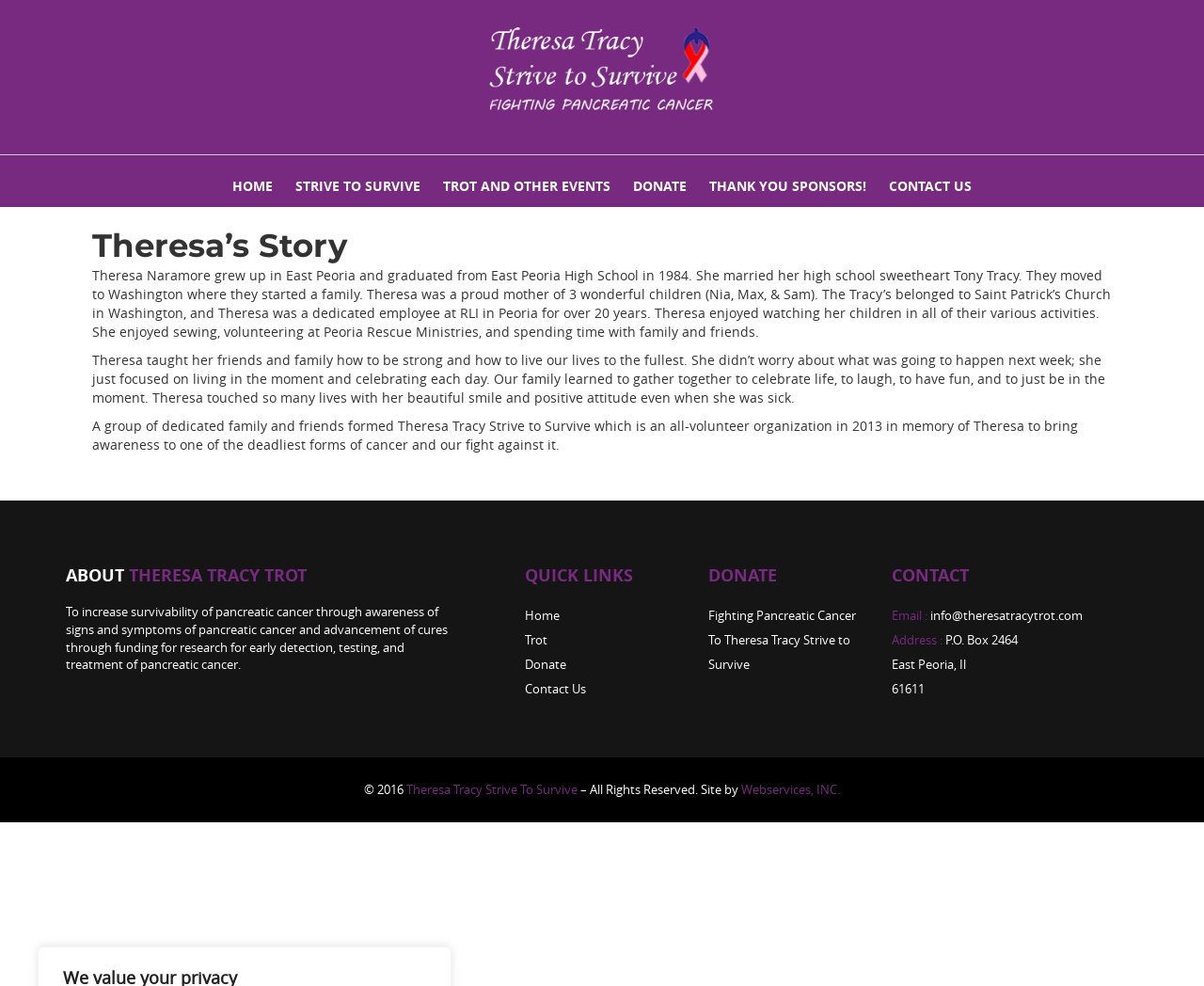Indicate the bounding box coordinates of the clickable region to achieve the following instruction: "Contact Theresa Tracy Strive to Survive."

[0.73, 0.177, 0.815, 0.21]